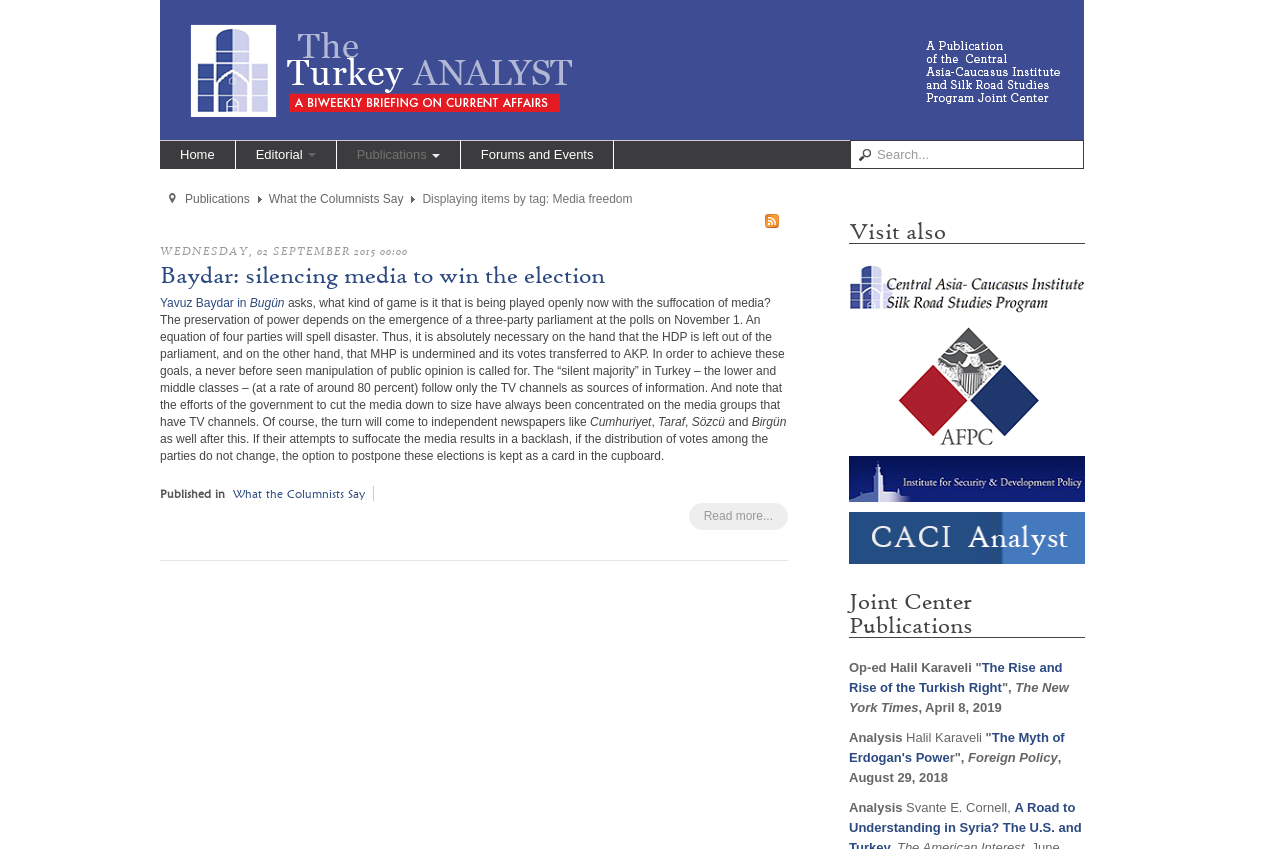Bounding box coordinates are specified in the format (top-left x, top-left y, bottom-right x, bottom-right y). All values are floating point numbers bounded between 0 and 1. Please provide the bounding box coordinate of the region this sentence describes: Publications

[0.145, 0.226, 0.195, 0.243]